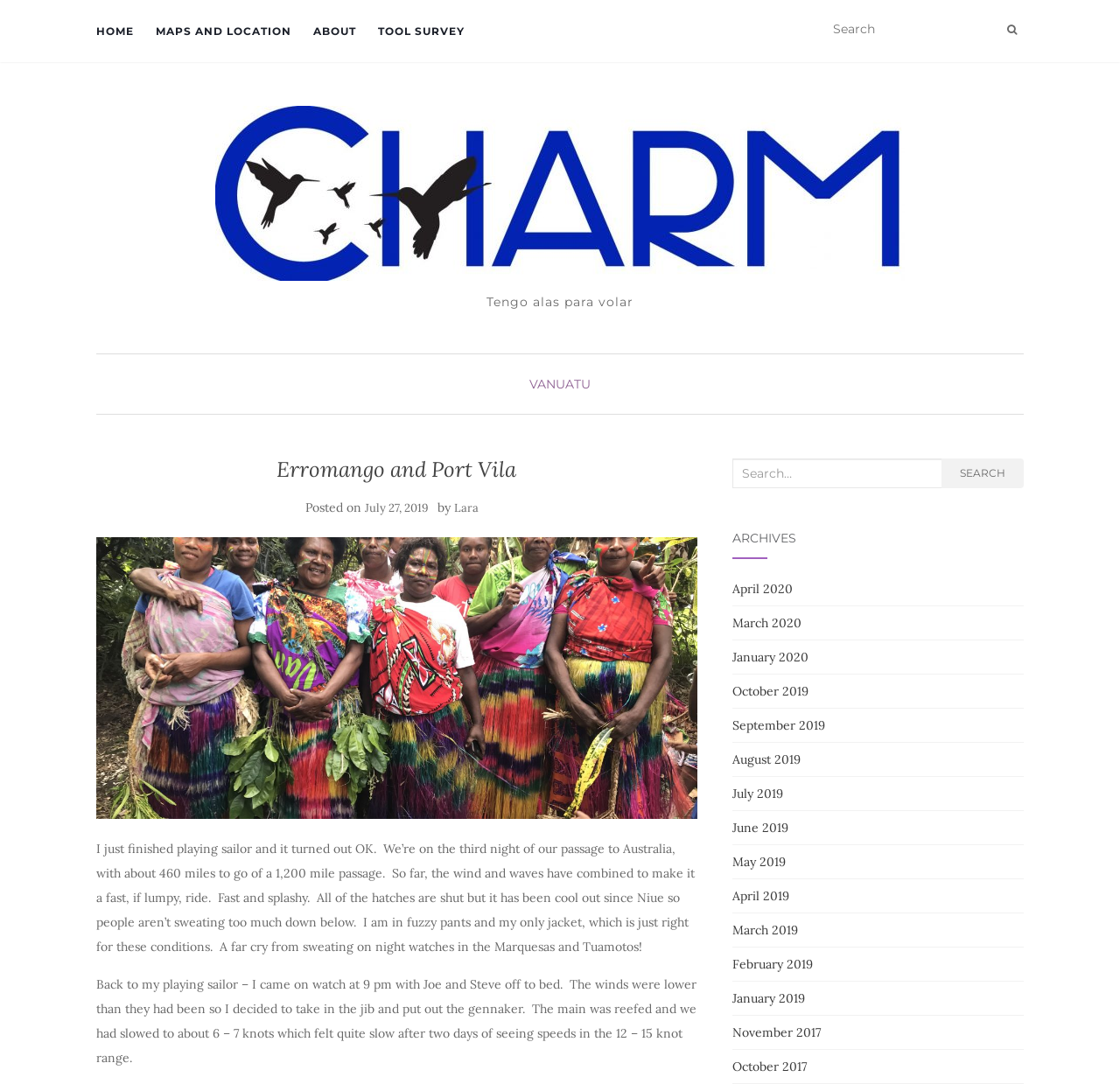What is the purpose of the textbox?
Using the visual information, respond with a single word or phrase.

Search